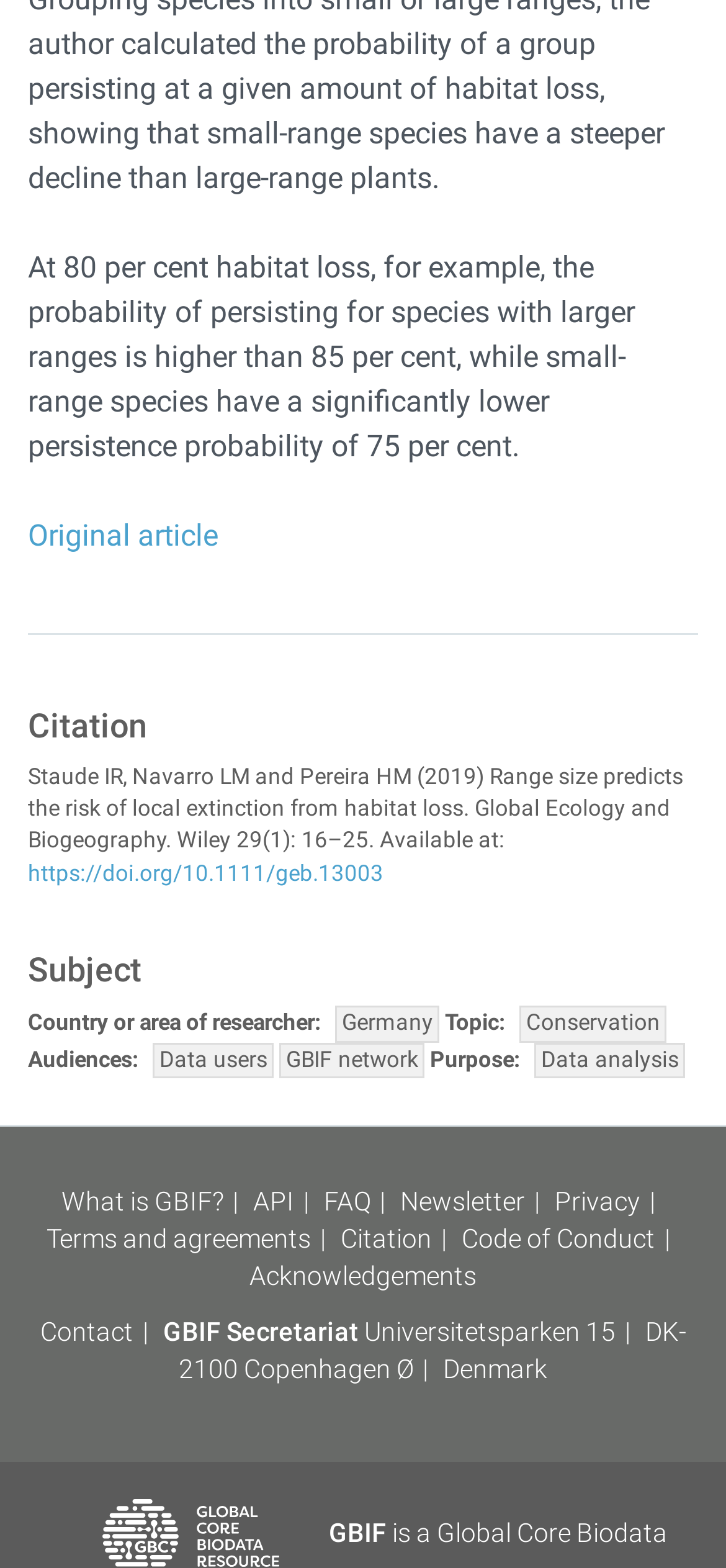Determine the bounding box coordinates of the clickable element necessary to fulfill the instruction: "Learn about data analysis". Provide the coordinates as four float numbers within the 0 to 1 range, i.e., [left, top, right, bottom].

[0.736, 0.665, 0.944, 0.687]